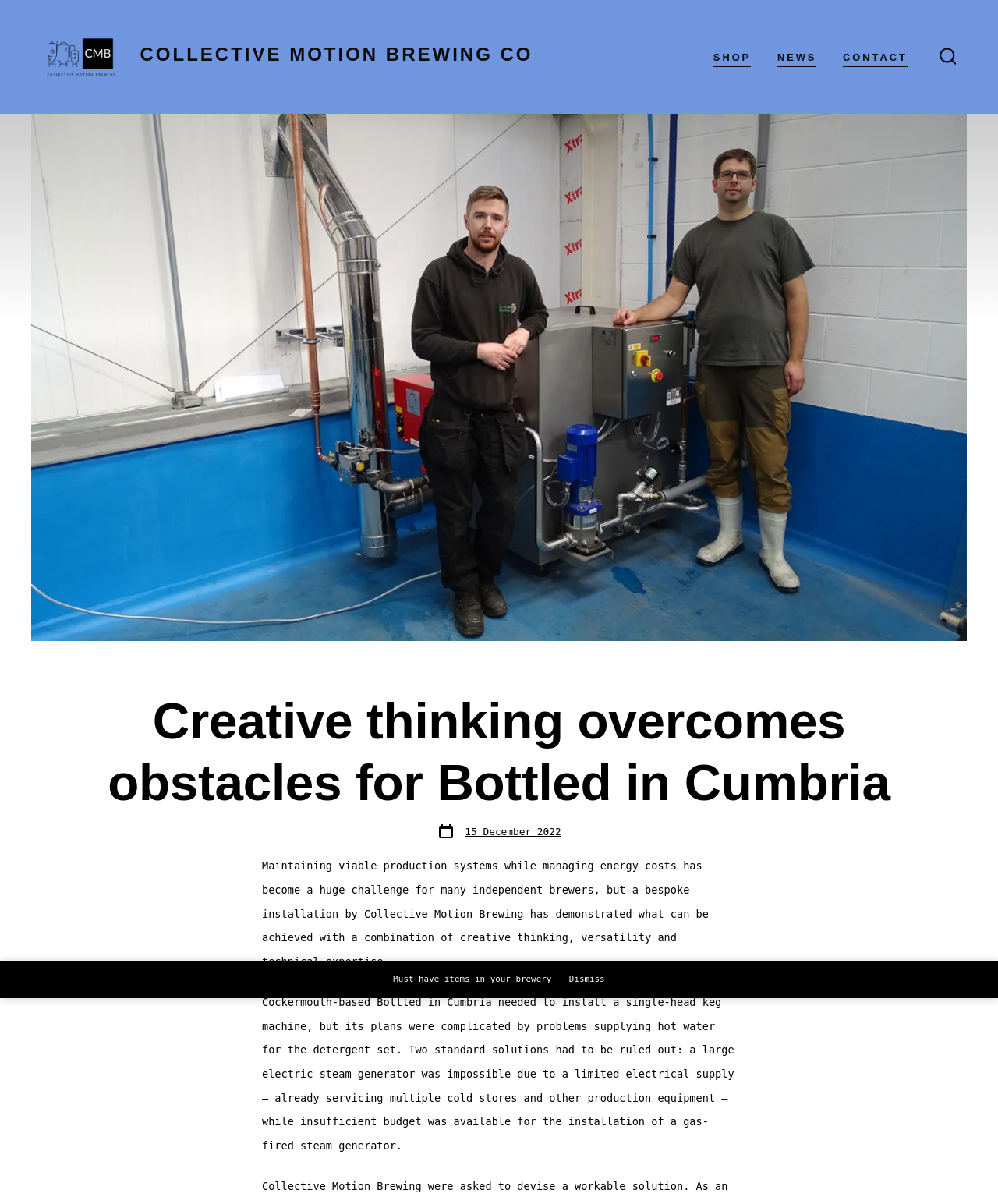Using the element description provided, determine the bounding box coordinates in the format (top-left x, top-left y, bottom-right x, bottom-right y). Ensure that all values are floating point numbers between 0 and 1. Element description: Outer Banks Home Care

None